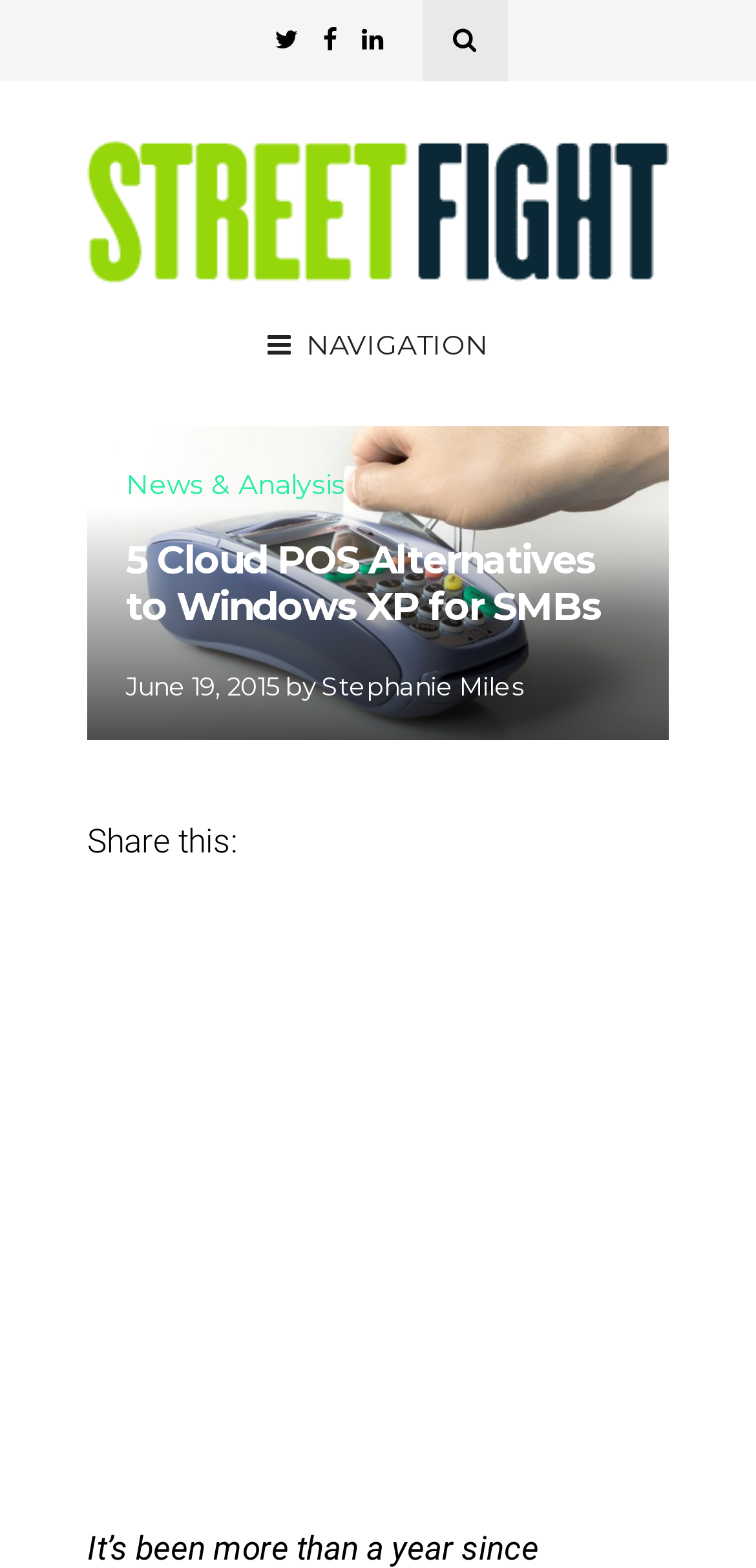What is the topic of the article?
Please look at the screenshot and answer using one word or phrase.

Cloud POS Alternatives